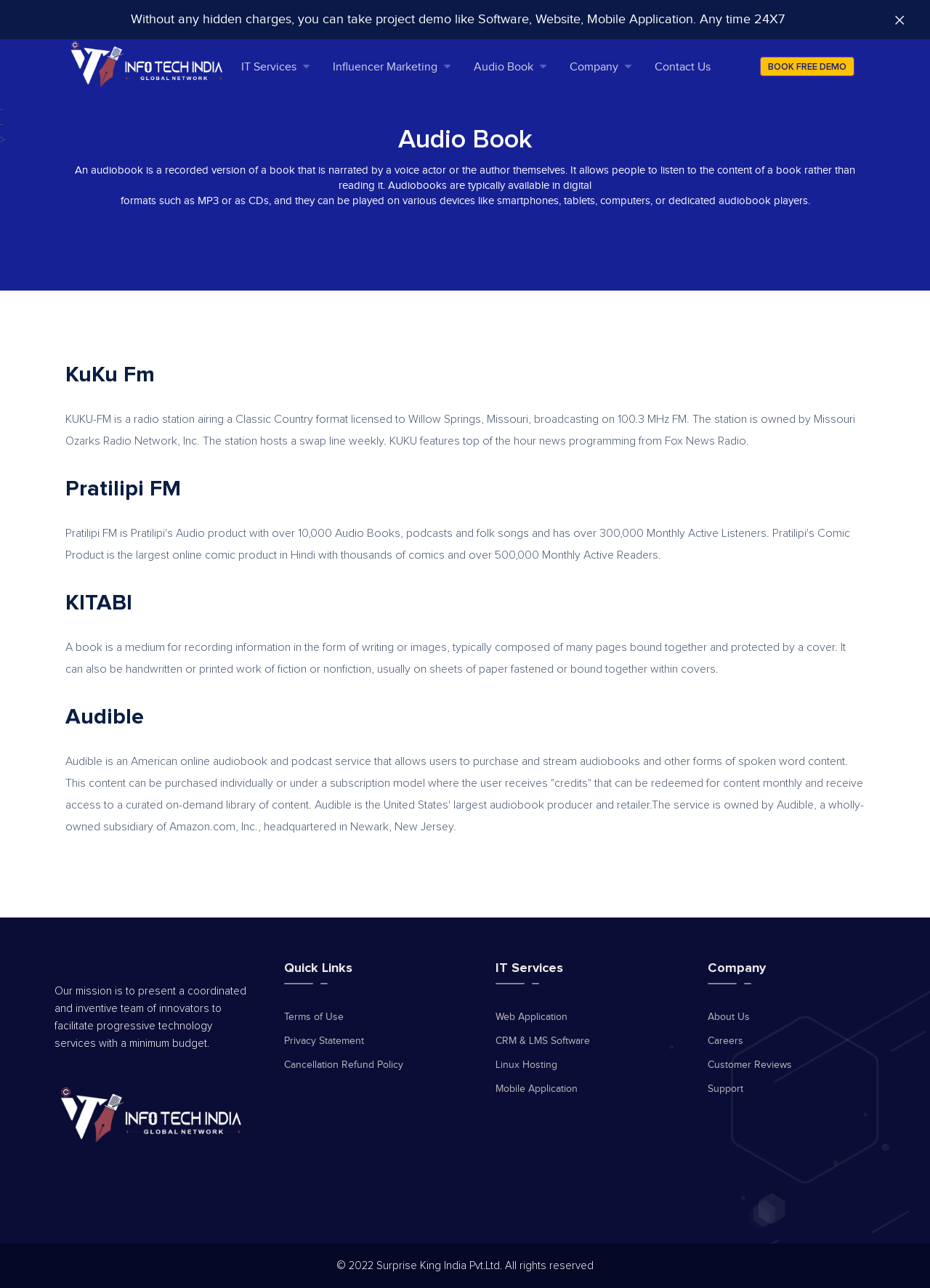Give the bounding box coordinates for the element described as: "Careers".

[0.761, 0.8, 0.799, 0.817]